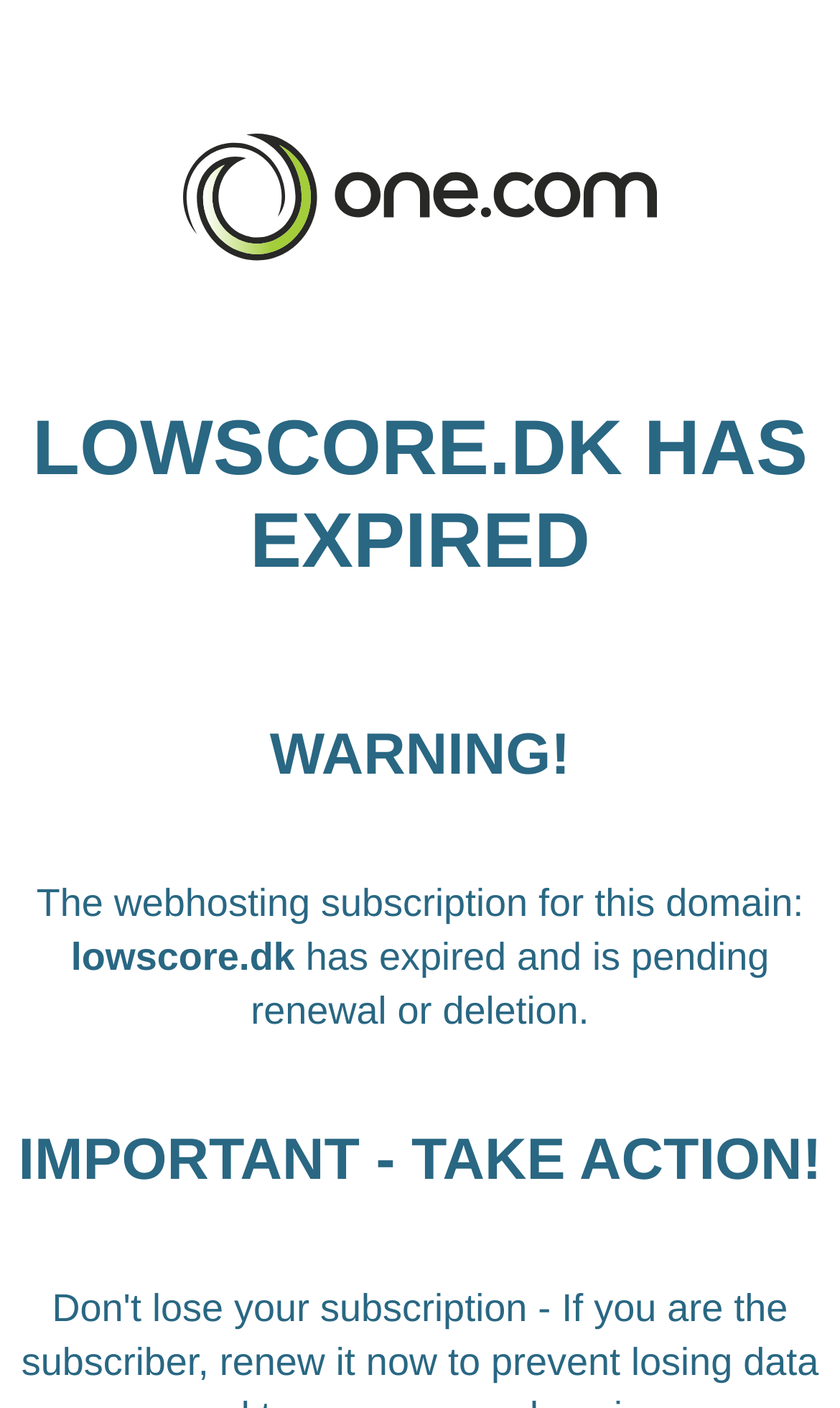Refer to the screenshot and answer the following question in detail:
What is the current state of the domain?

The StaticText element 'has expired and is pending renewal or deletion.' provides information about the current state of the domain, indicating that it is pending either renewal or deletion.